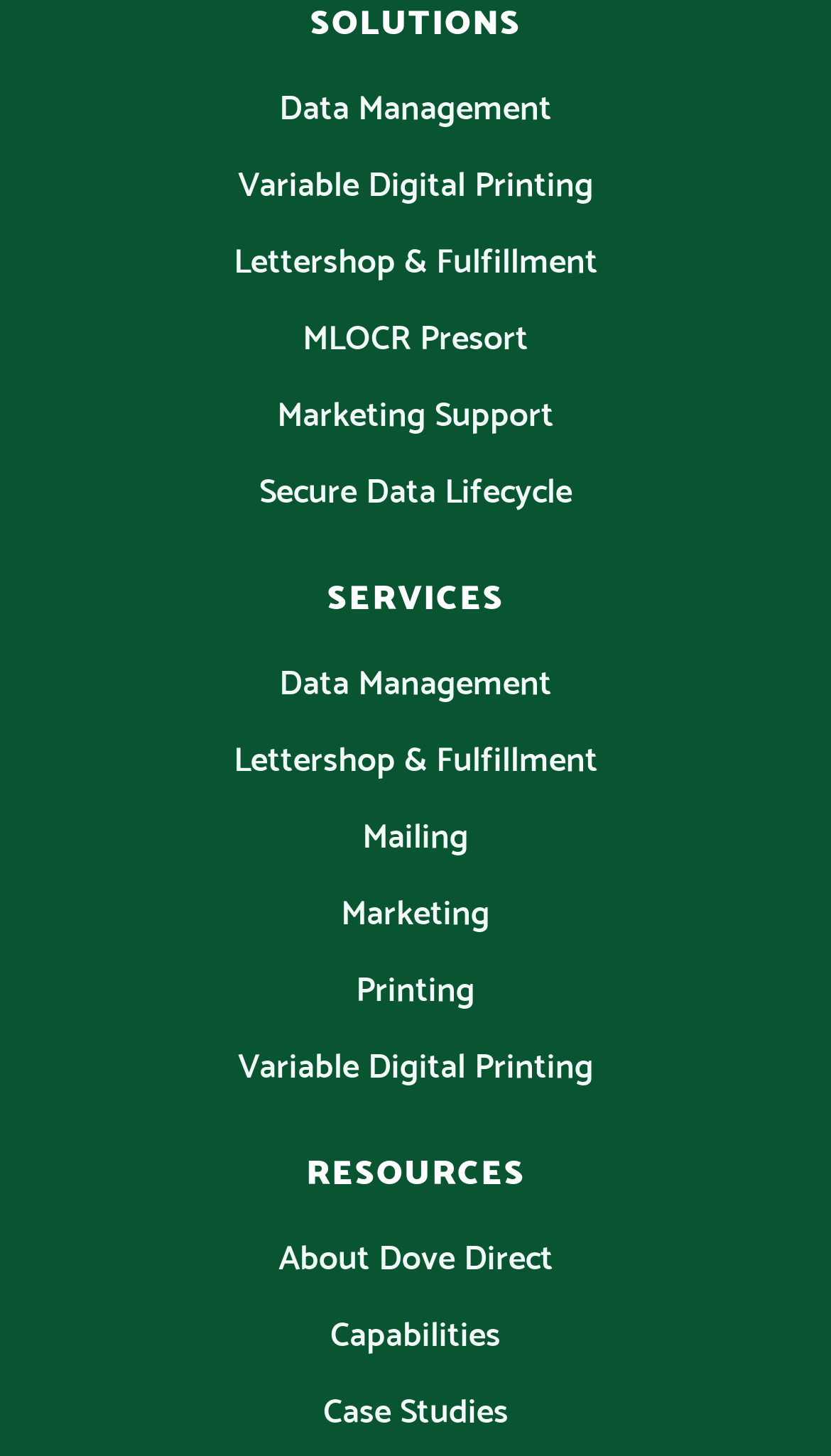Provide the bounding box coordinates of the section that needs to be clicked to accomplish the following instruction: "View Mailing services."

[0.436, 0.552, 0.564, 0.591]